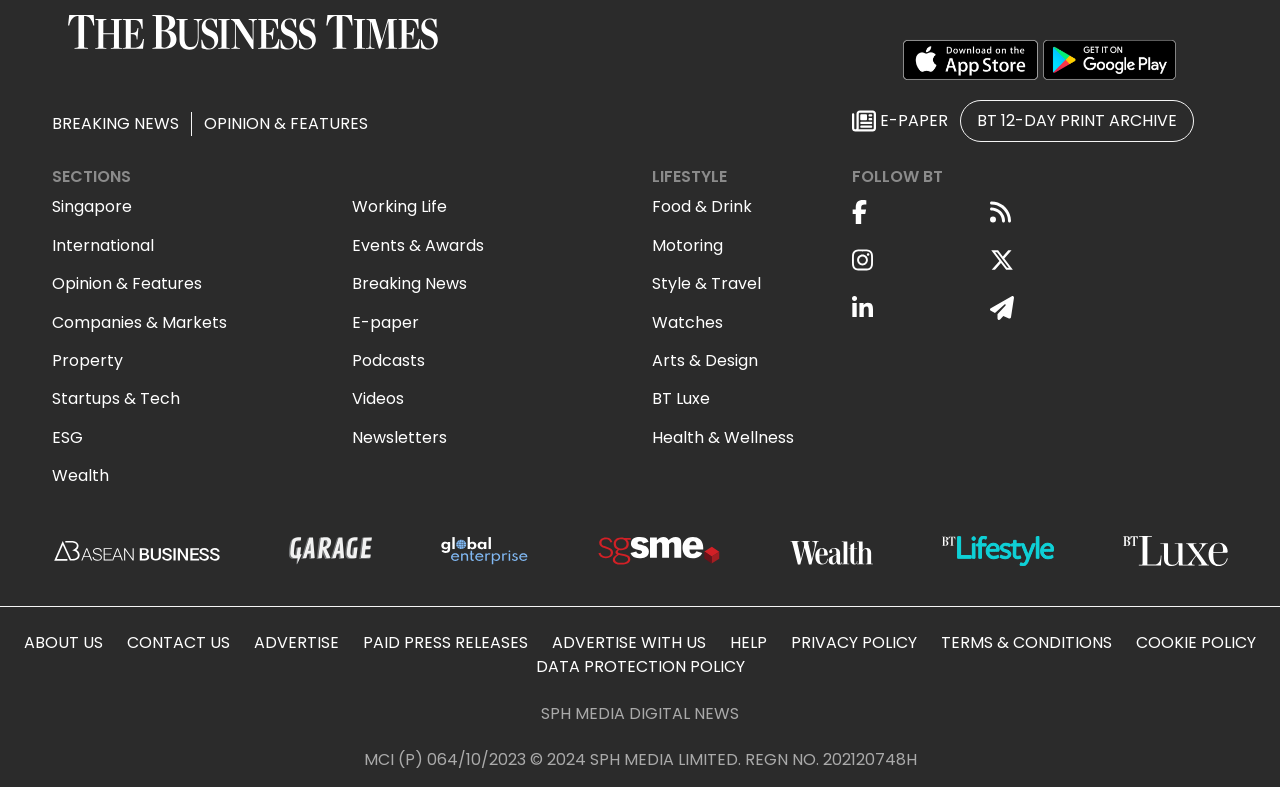What is the last link in the 'LIFESTYLE' category?
Carefully analyze the image and provide a detailed answer to the question.

The 'LIFESTYLE' category is located in the middle of the webpage, and it has several links underneath it. The last link in this category is 'Health & Wellness'.